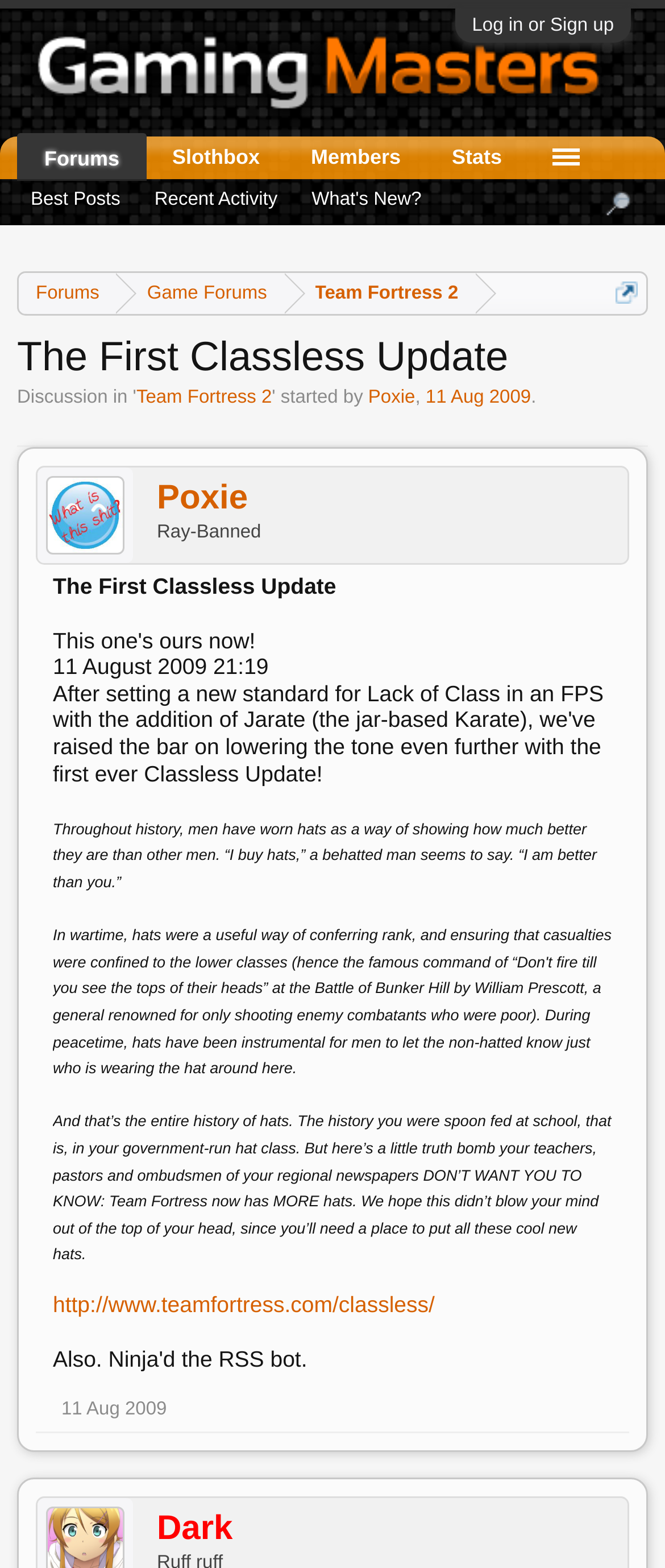What is the name of the author?
Using the image, elaborate on the answer with as much detail as possible.

I found the answer by looking at the links and text on the webpage. There is a mention of 'Poxie' which suggests that it is the author of the update. Additionally, the text 'Poxie Ray-Banned' implies that Poxie is a person.